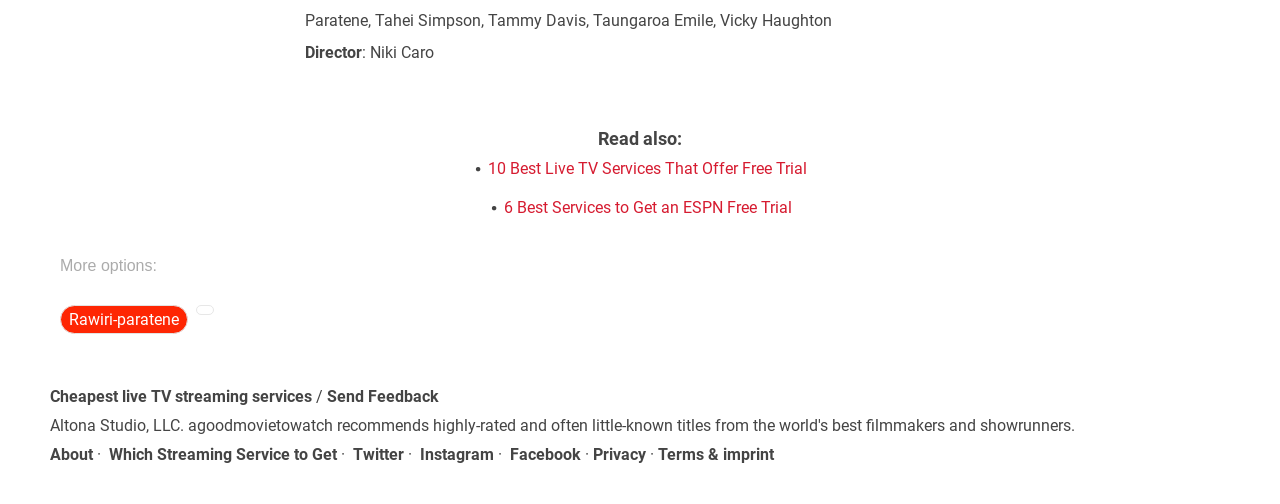Please find the bounding box coordinates (top-left x, top-left y, bottom-right x, bottom-right y) in the screenshot for the UI element described as follows: Terms & imprint

[0.514, 0.884, 0.605, 0.921]